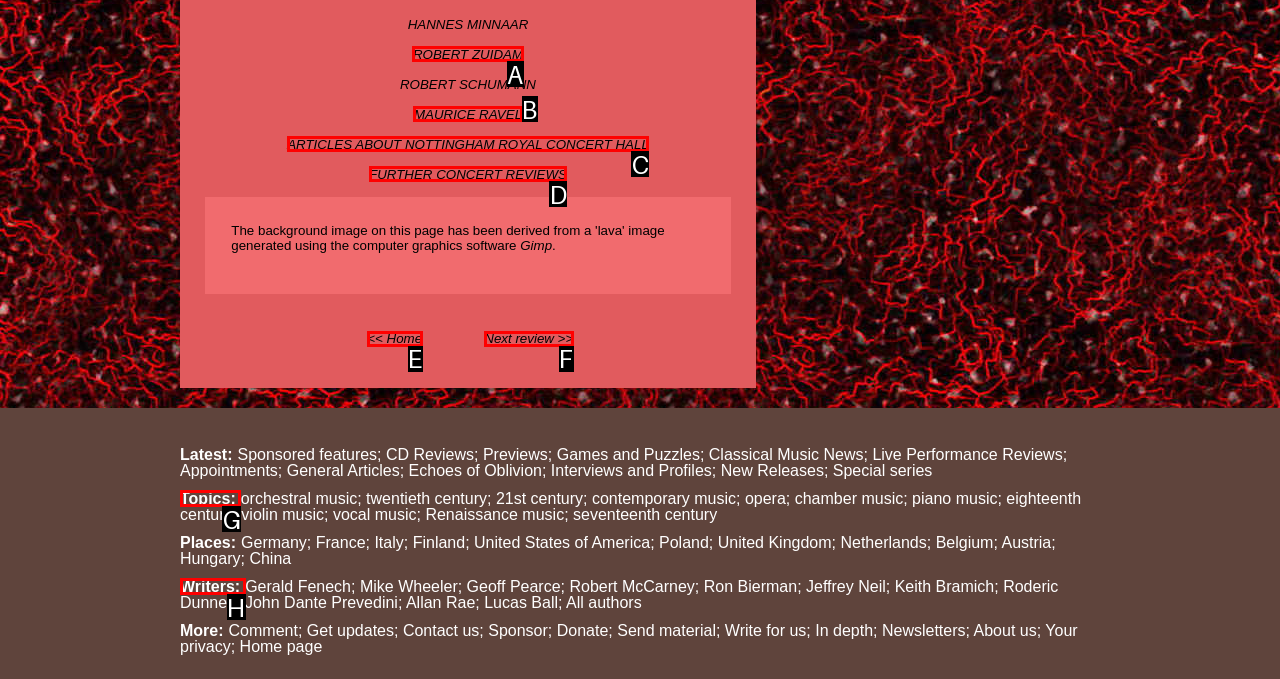Refer to the description: Next review >> and choose the option that best fits. Provide the letter of that option directly from the options.

F